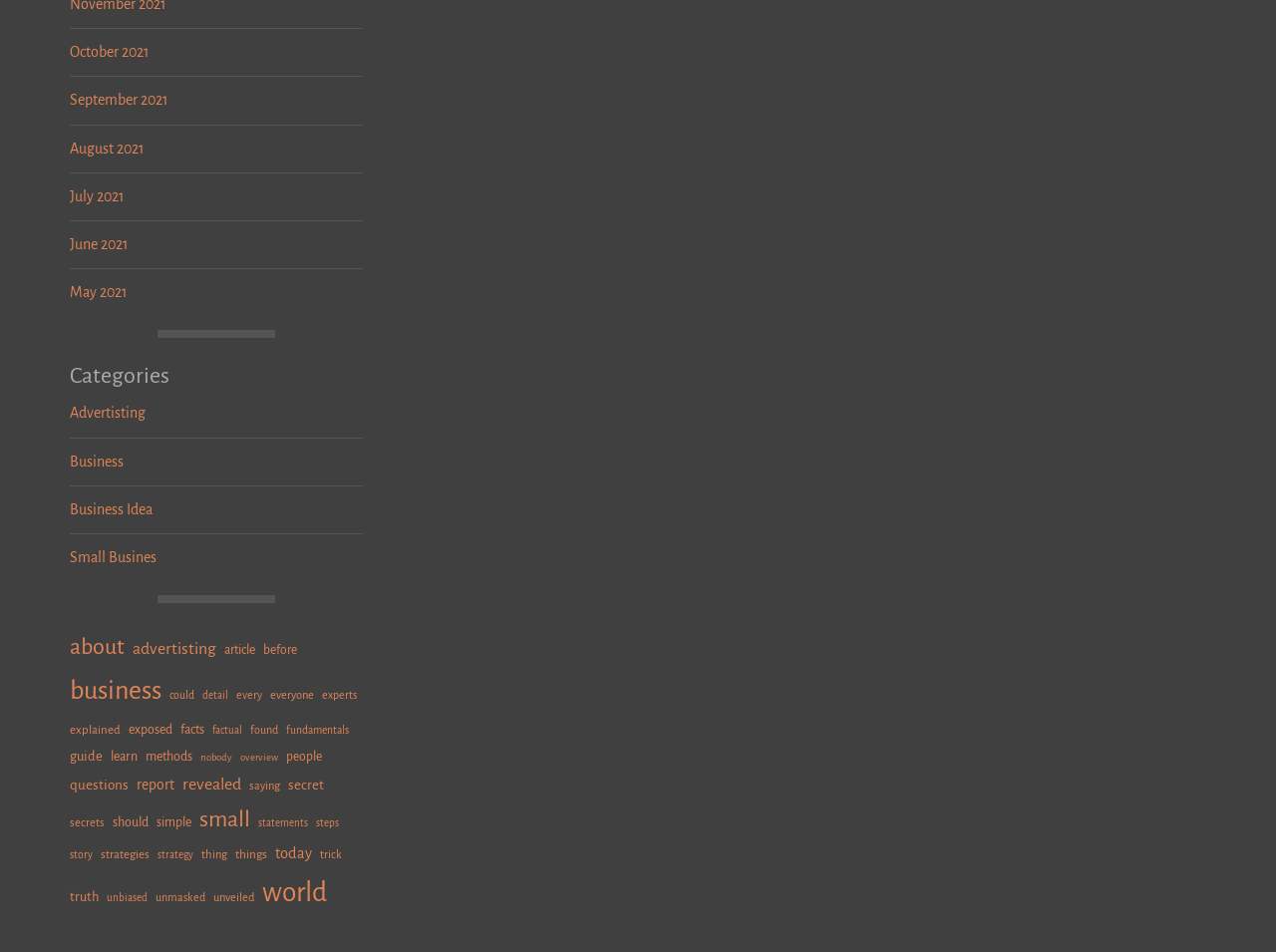Based on the element description "found", predict the bounding box coordinates of the UI element.

[0.196, 0.756, 0.218, 0.777]